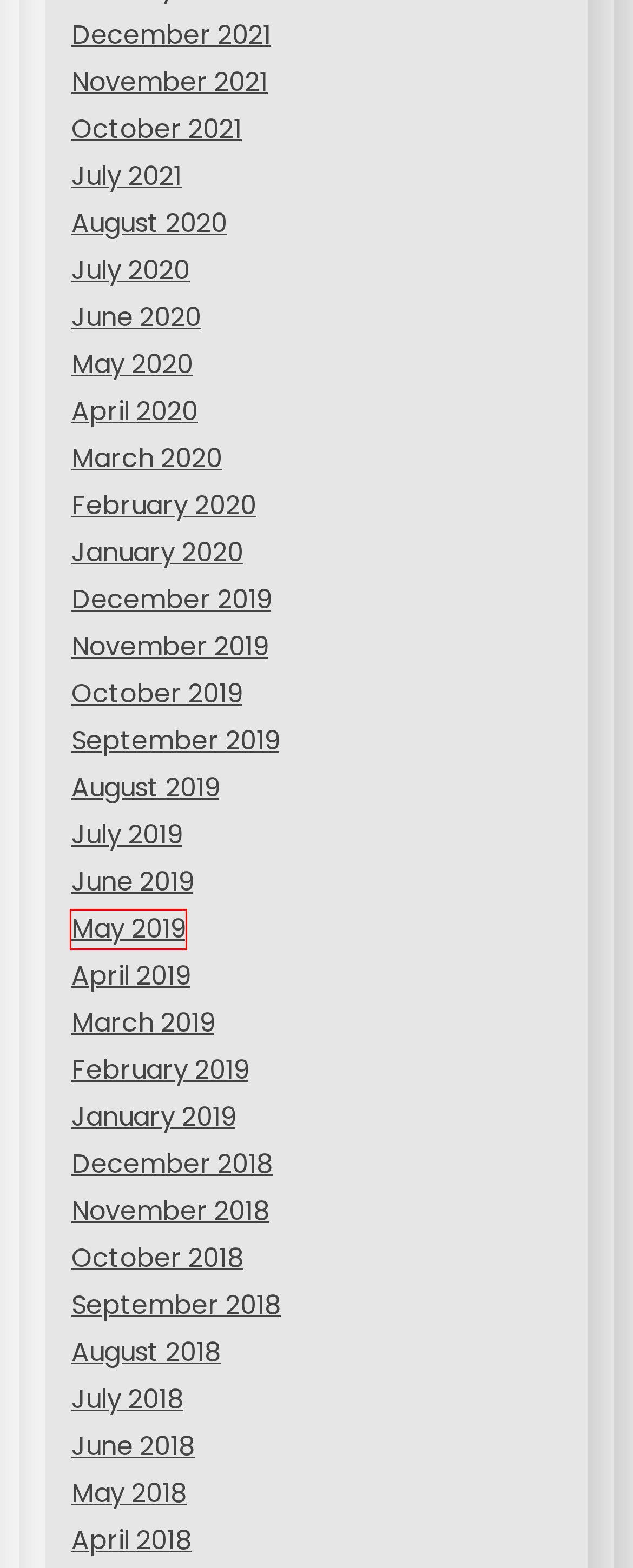Analyze the screenshot of a webpage featuring a red rectangle around an element. Pick the description that best fits the new webpage after interacting with the element inside the red bounding box. Here are the candidates:
A. August 2020 – The arc of greater houston
B. May 2019 – The arc of greater houston
C. June 2020 – The arc of greater houston
D. January 2019 – The arc of greater houston
E. March 2020 – The arc of greater houston
F. November 2019 – The arc of greater houston
G. January 2020 – The arc of greater houston
H. December 2018 – The arc of greater houston

B